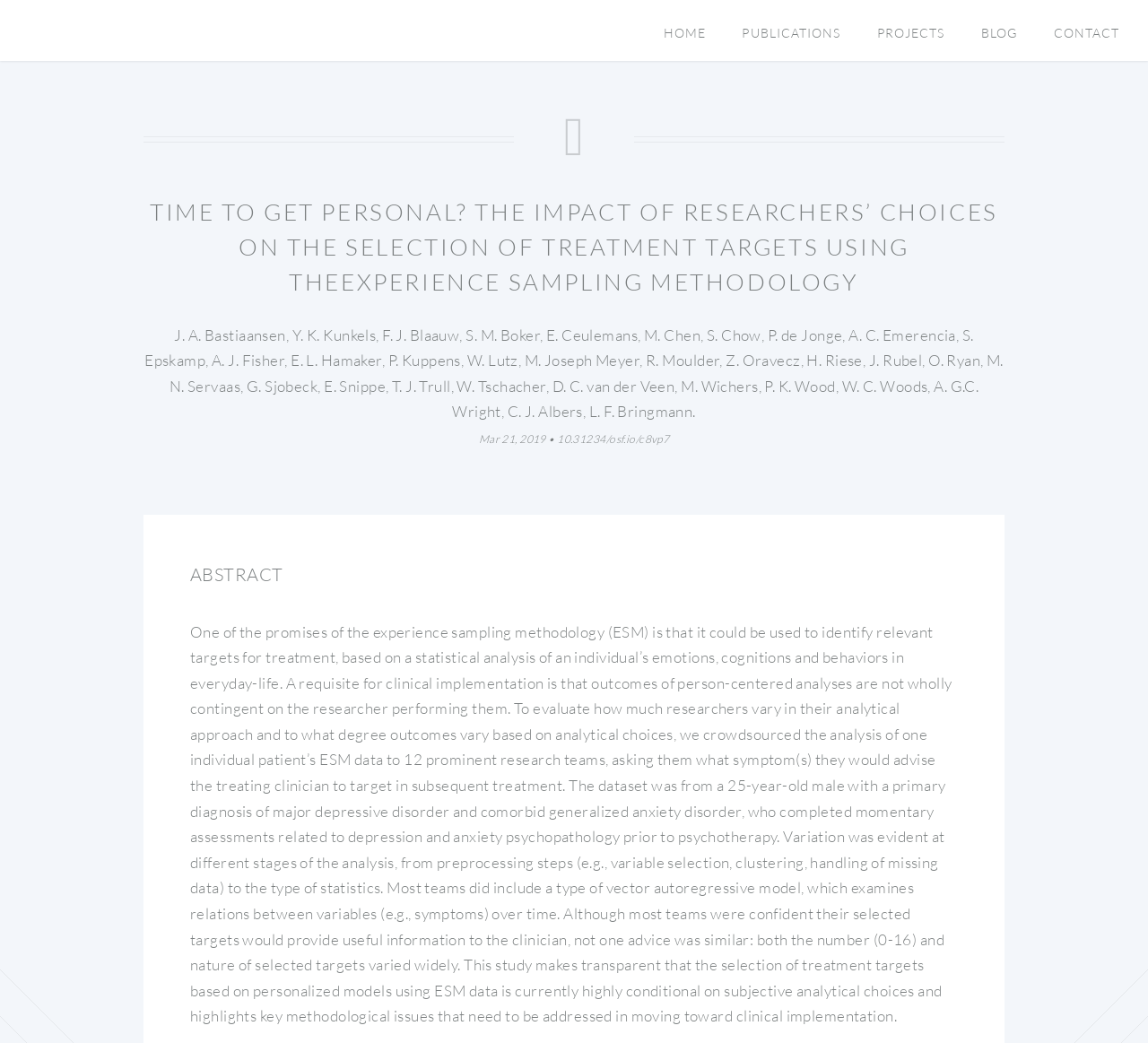What is the date of the research paper?
Refer to the image and offer an in-depth and detailed answer to the question.

I found the date of the research paper by looking at the static text element with a bounding box coordinate of [0.417, 0.414, 0.583, 0.427] and the OCR text is 'Mar 21, 2019 • 10.31234/osf.io/c8vp7'.